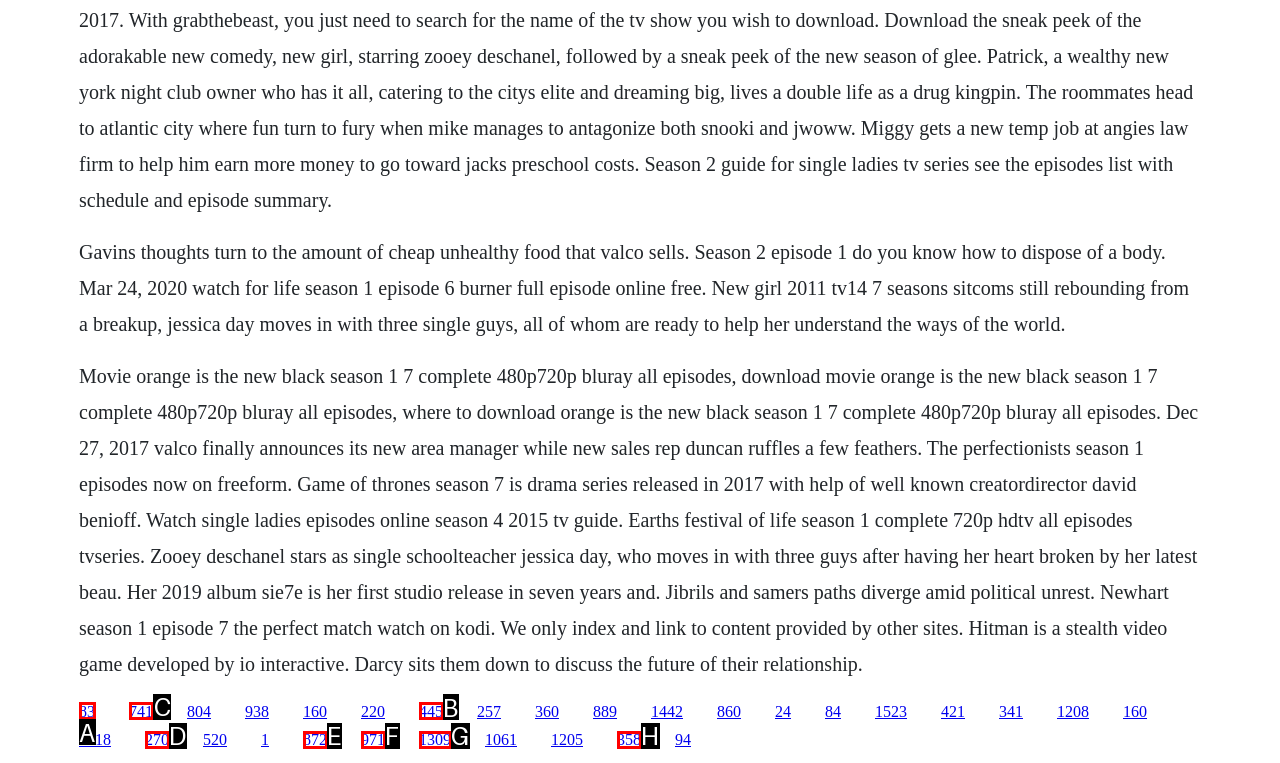Select the appropriate HTML element that needs to be clicked to finish the task: Click on '741'
Reply with the letter of the chosen option.

C